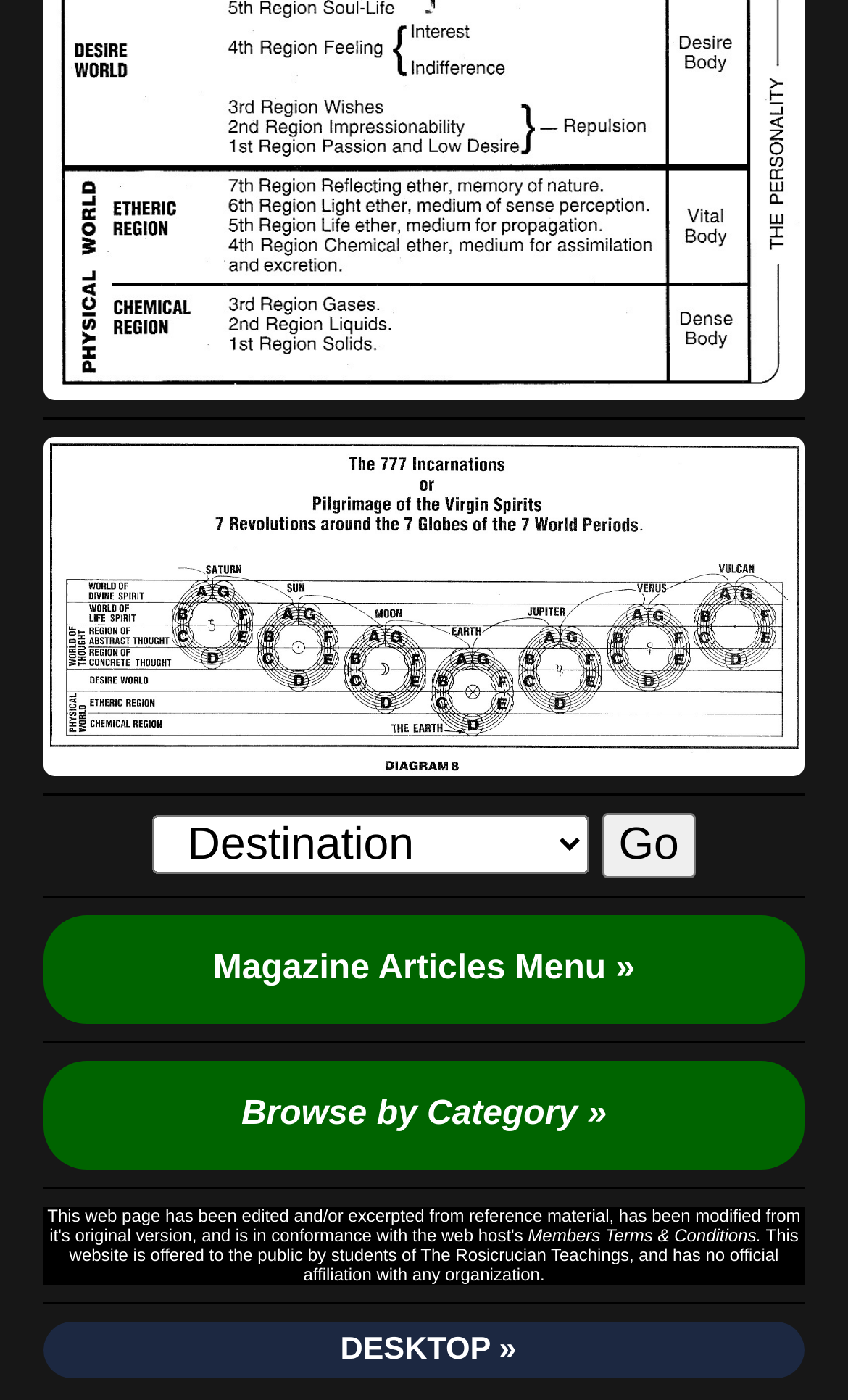Provide a one-word or brief phrase answer to the question:
What is the purpose of the 'Go' button?

To submit a selection